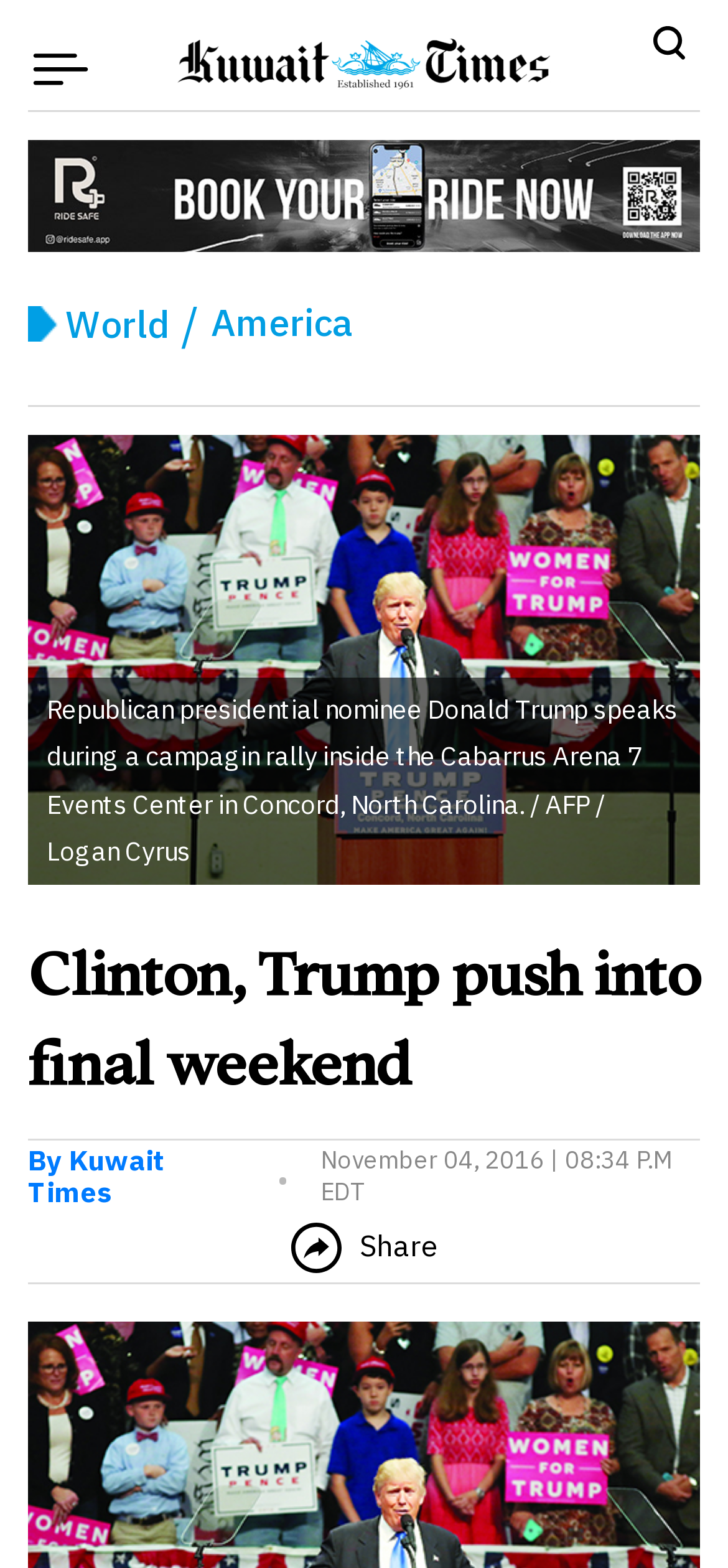Who is the author of the news article? Based on the screenshot, please respond with a single word or phrase.

Kuwait Times